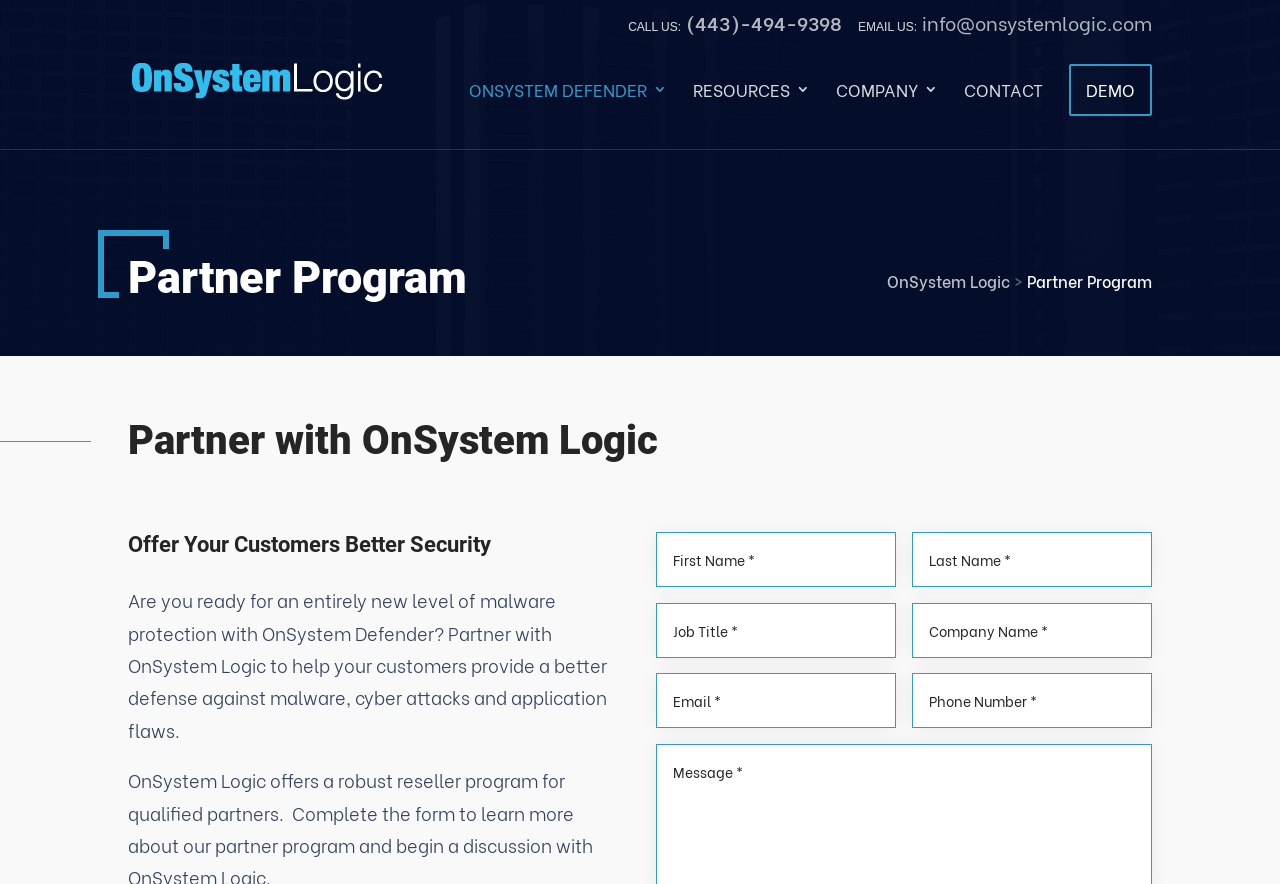Locate the bounding box of the user interface element based on this description: "name="et_pb_contact_phone_0" placeholder="Phone Number *"".

[0.712, 0.761, 0.9, 0.824]